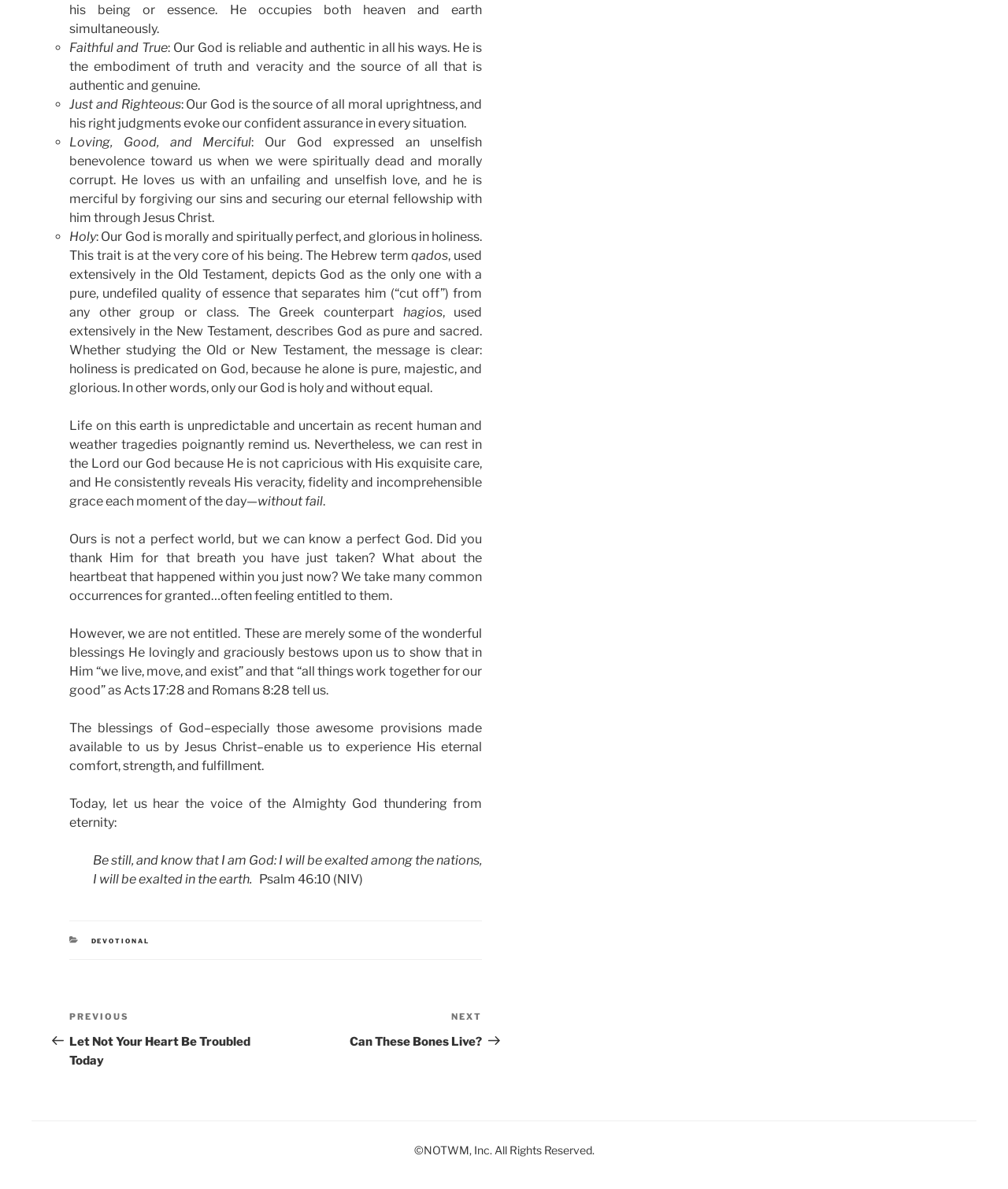Determine the bounding box coordinates for the HTML element mentioned in the following description: "Giving Back". The coordinates should be a list of four floats ranging from 0 to 1, represented as [left, top, right, bottom].

None